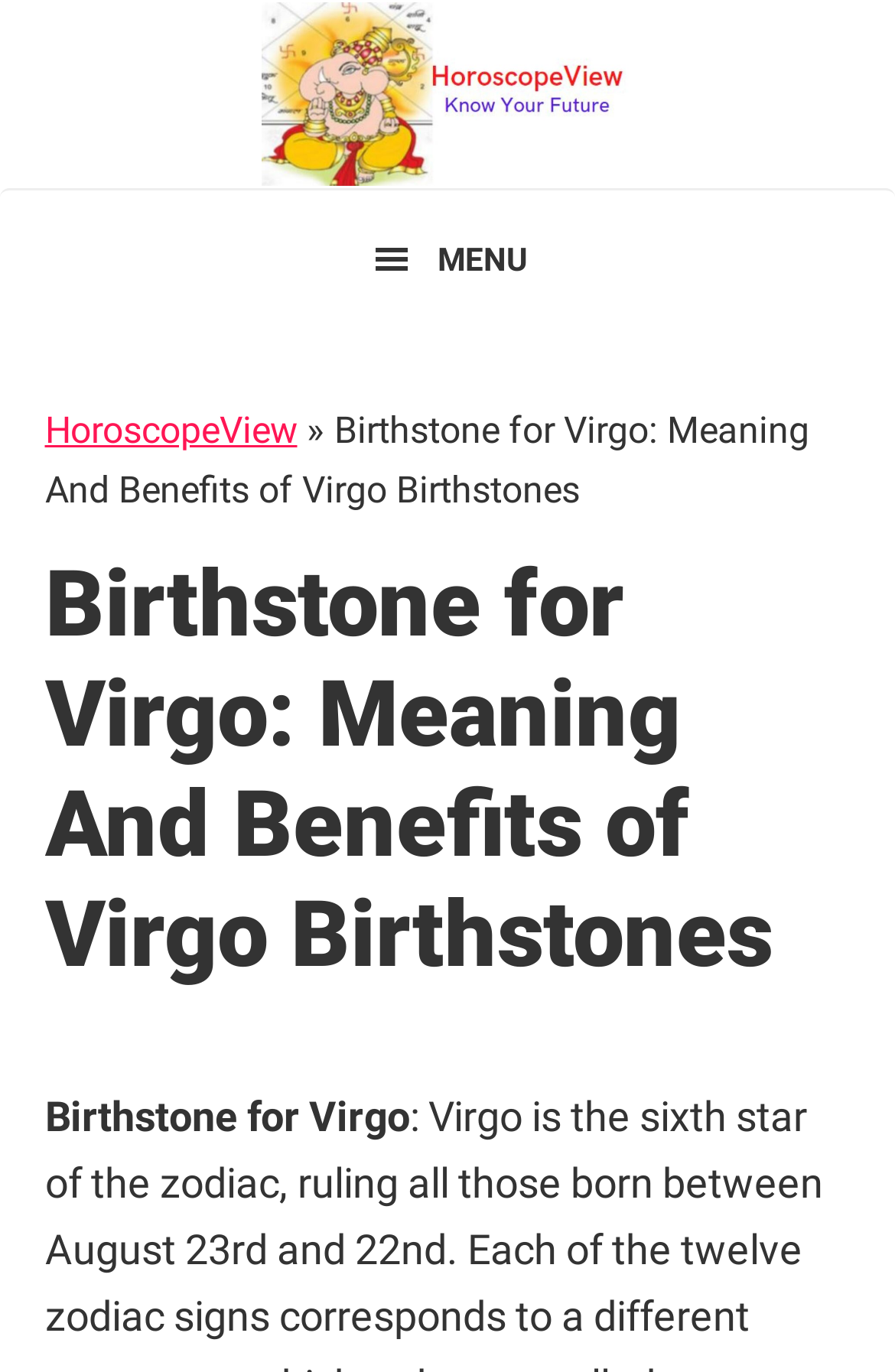What is the icon on the button?
Please provide a comprehensive answer to the question based on the webpage screenshot.

The button with the '' icon is likely a menu button, which can be pressed to expand or collapse a menu. The icon itself represents a menu.